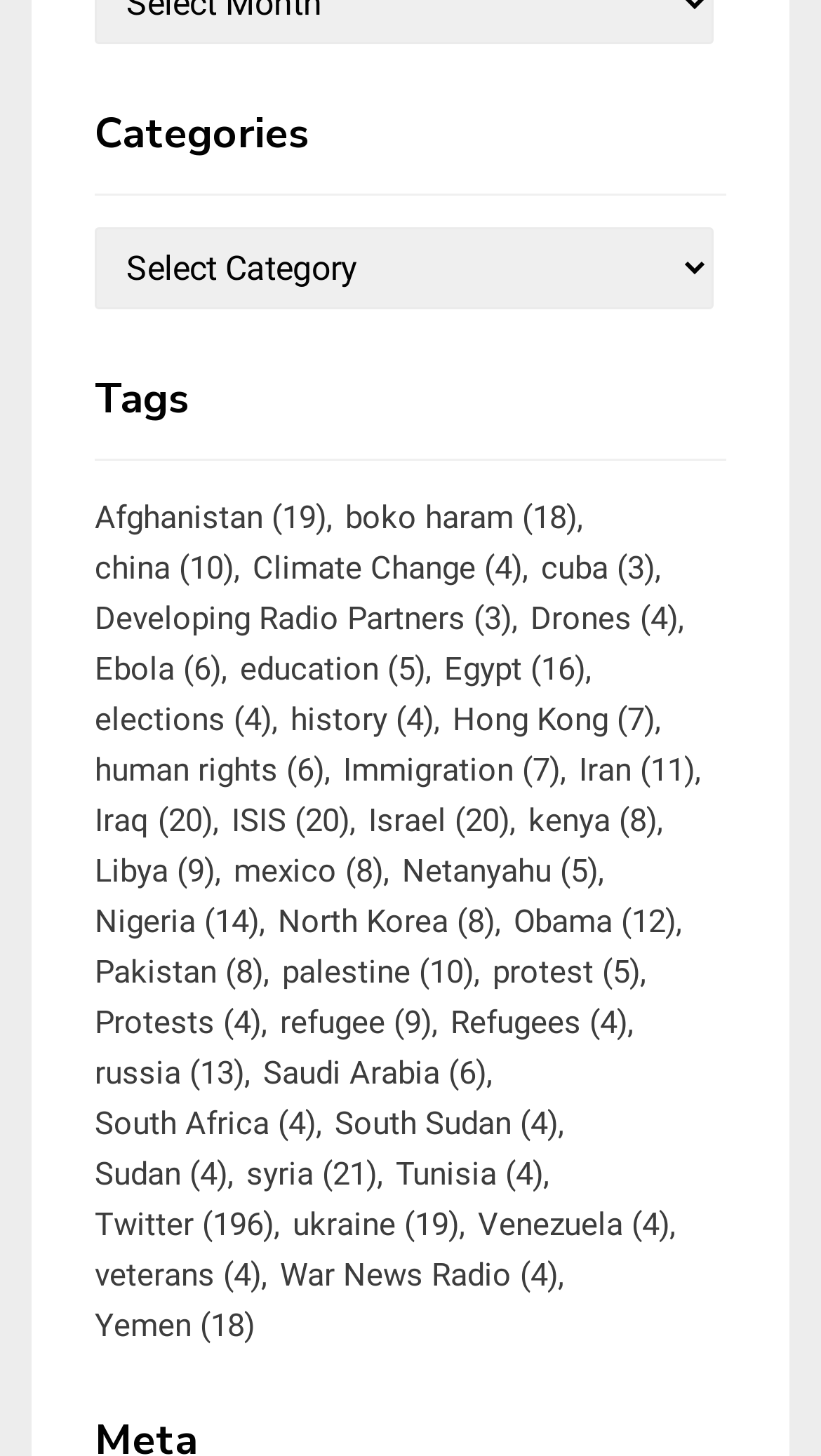Please identify the bounding box coordinates of the element I need to click to follow this instruction: "View Afghanistan news".

[0.115, 0.339, 0.421, 0.373]